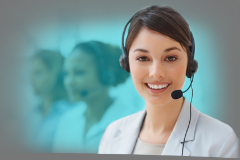Describe the image thoroughly, including all noticeable details.

The image features a smiling customer service representative wearing a headset, exuding a friendly and approachable demeanor. The background is softly blurred, emphasizing the person's confident expression while hinting at a supportive team environment. This visual representation conveys the message of assistance and readiness to help, aligning with the context of providing customer support. The accompanying text invites viewers to "Call us for assistance!" emphasizing the commitment to customer care and support services offered.